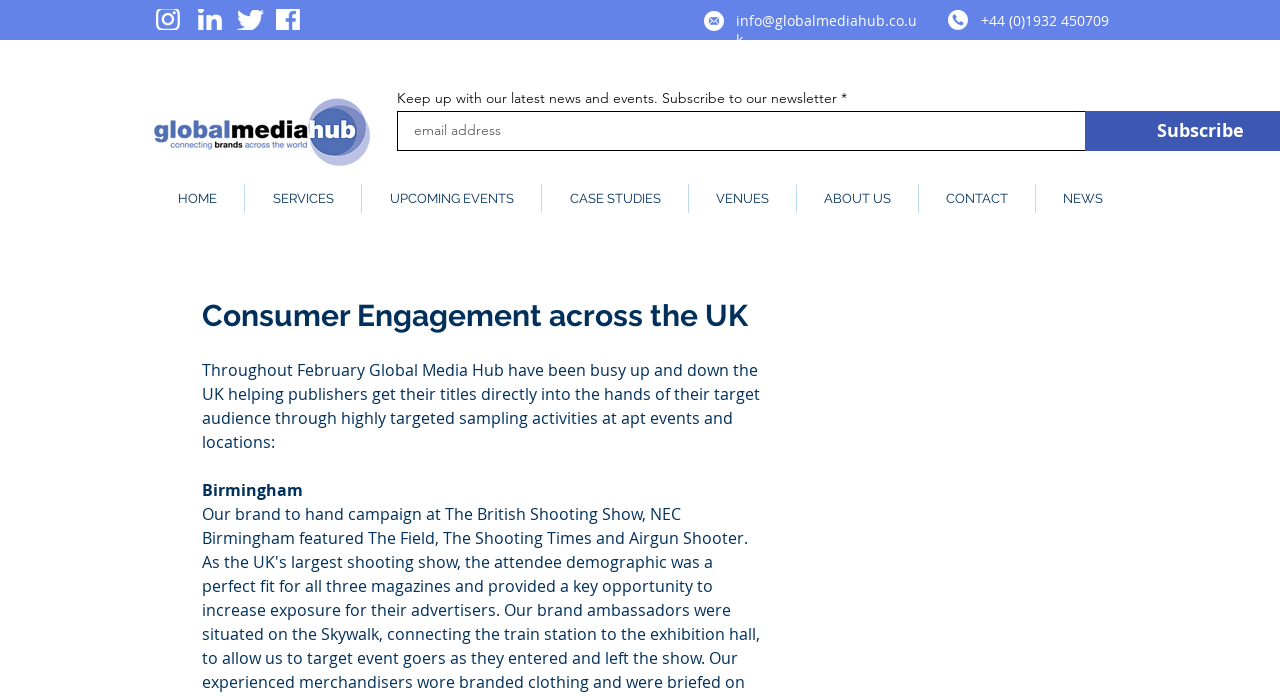Provide the bounding box coordinates of the UI element that matches the description: "+44 (0)1932 450709".

[0.766, 0.016, 0.866, 0.043]